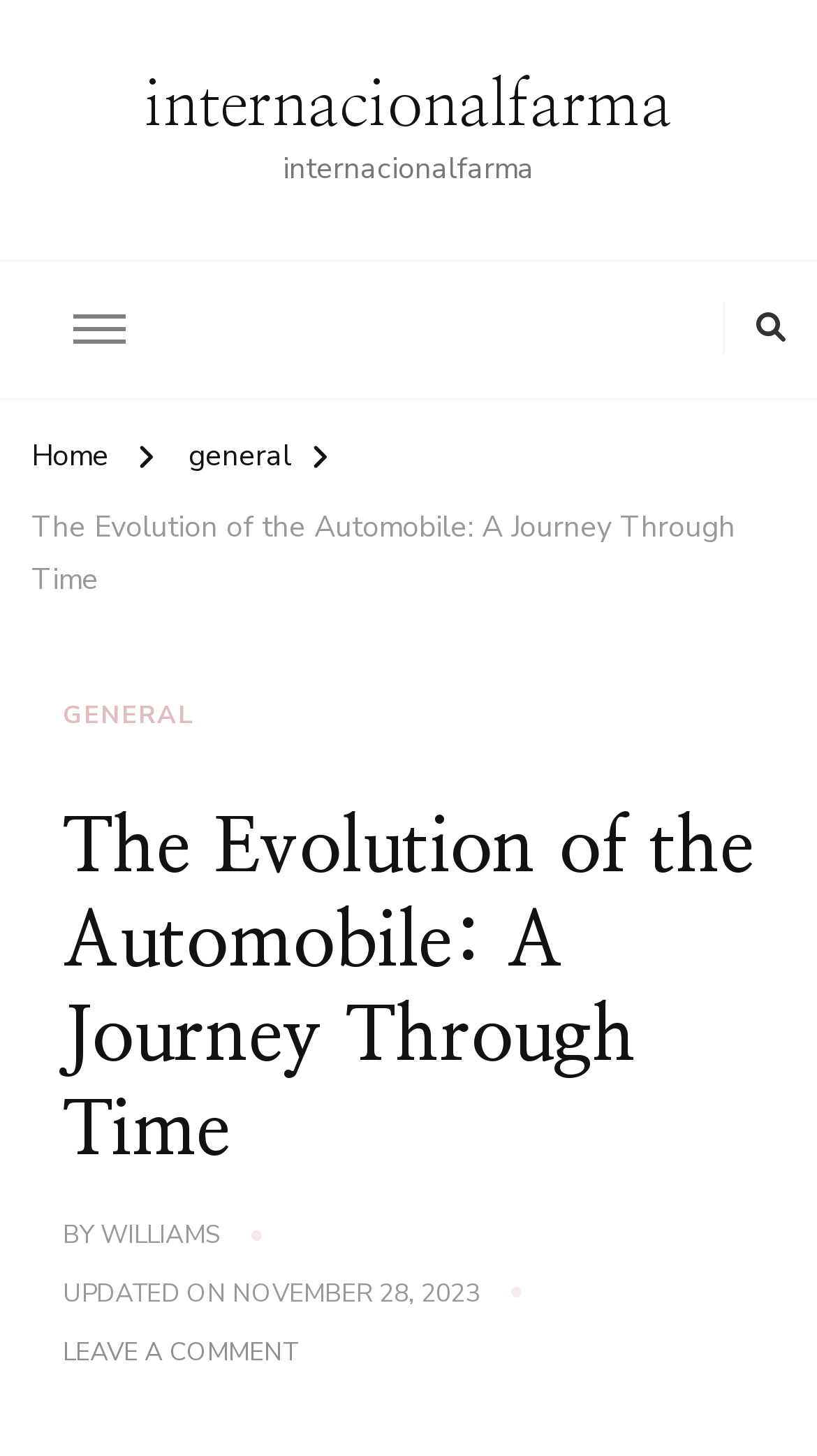Write an extensive caption that covers every aspect of the webpage.

The webpage is about the evolution of the automobile, with a focus on its impact on modern life. At the top left of the page, there is a link to "internacionalfarma". Below this, there are two buttons, one on the left and one on the right, which are not expanded. 

To the right of the left button, there are three links: "Home", "general", and "The Evolution of the Automobile: A Journey Through Time", which is also the title of the webpage. The title link is the longest, spanning almost the entire width of the page. 

Below the title, there is a heading with the same text, followed by a link to "GENERAL". The main content of the webpage starts with a heading that reads "The Evolution of the Automobile: A Journey Through Time". 

Below the heading, there is a byline that reads "BY WILLIAMS" and an updated date of "NOVEMBER 28, 2023". The updated date is also marked with a time element. Finally, there is a link to "LEAVE A COMMENT ON THE EVOLUTION OF THE AUTOMOBILE: A JOURNEY THROUGH TIME" at the bottom of the page.